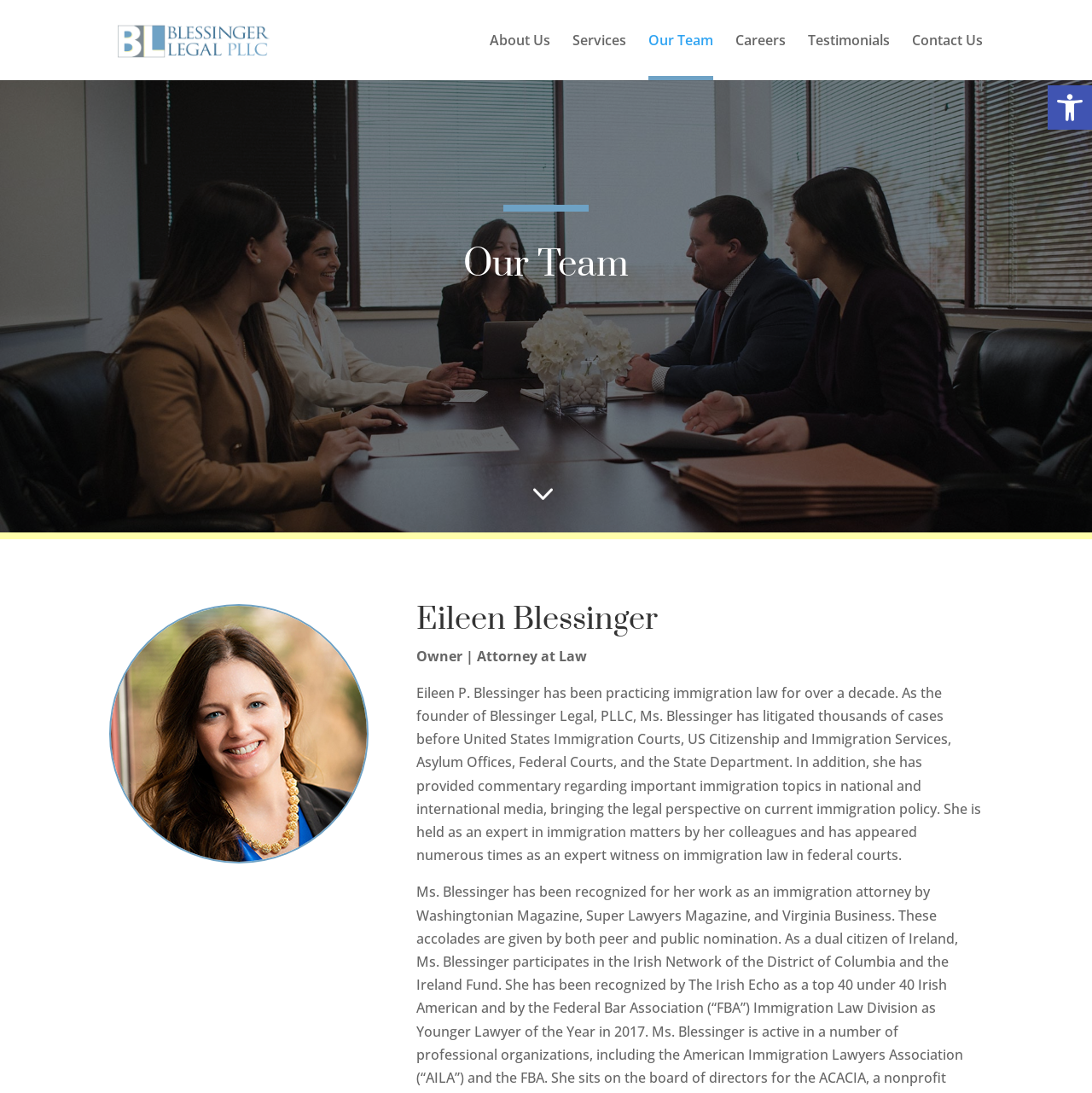Respond to the following question with a brief word or phrase:
What is the name of the law firm?

Blessinger Legal